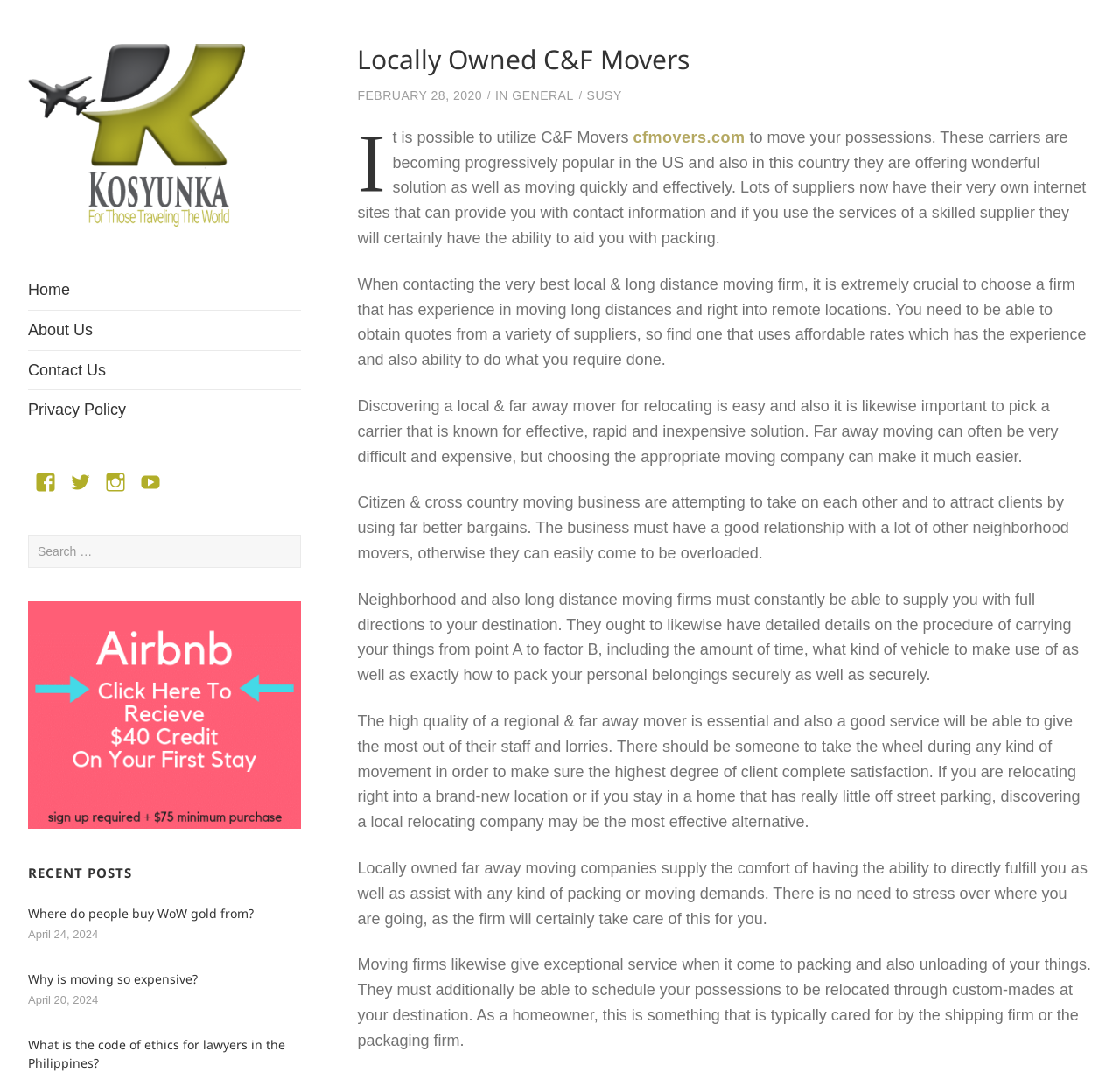Identify the primary heading of the webpage and provide its text.

Locally Owned C&F Movers